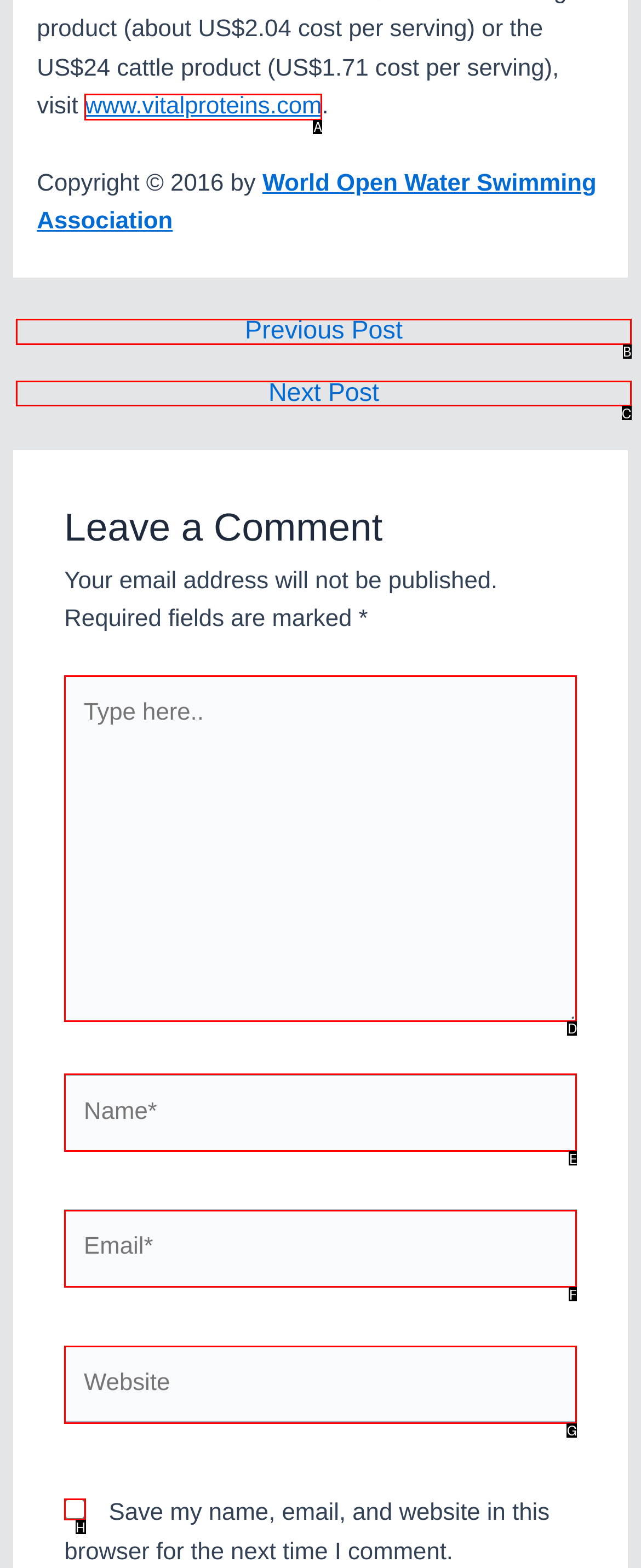Identify the correct UI element to click to follow this instruction: Click on the 'Next Post' link
Respond with the letter of the appropriate choice from the displayed options.

C